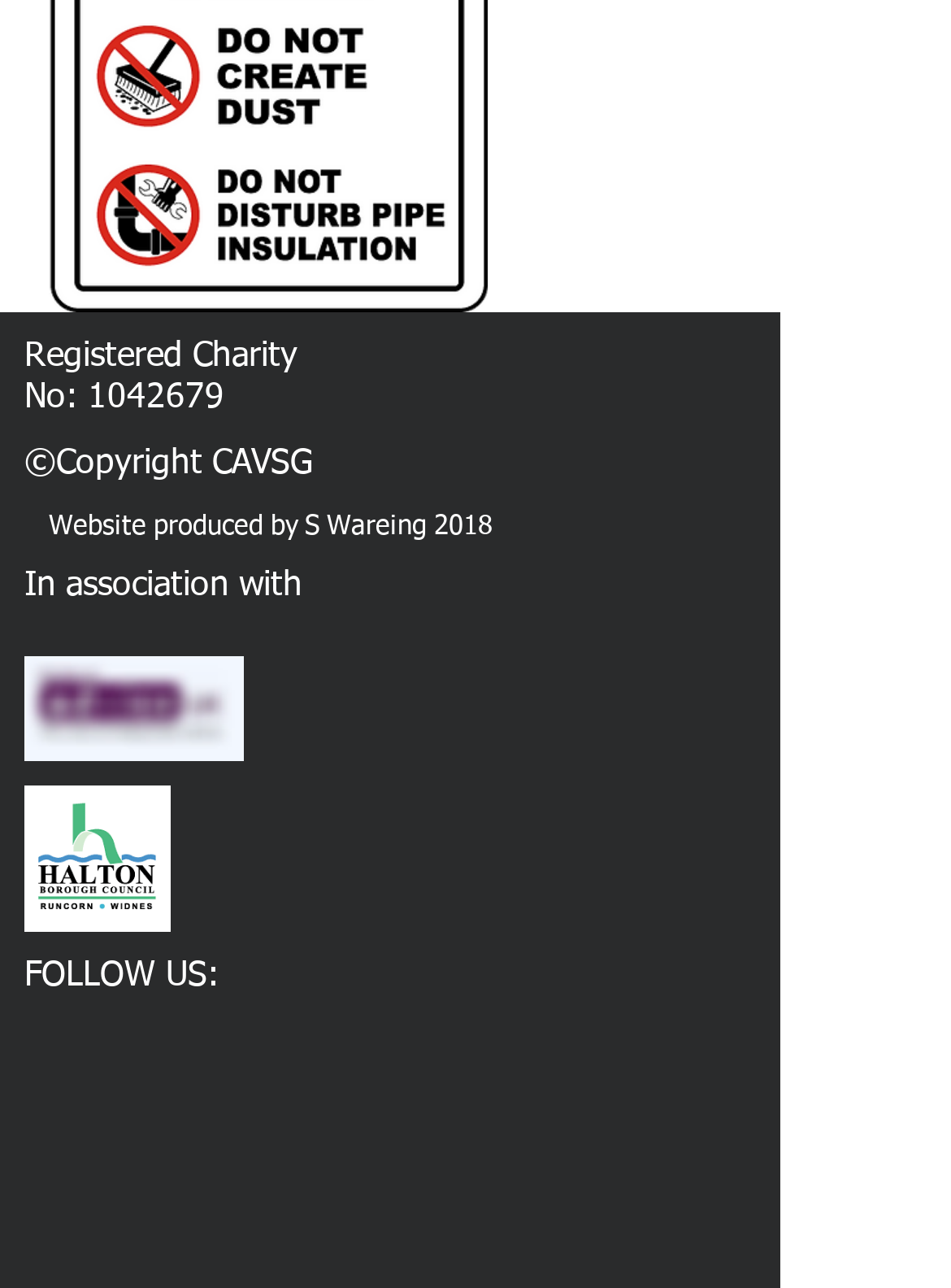Refer to the element description aria-label="White Facebook Icon" and identify the corresponding bounding box in the screenshot. Format the coordinates as (top-left x, top-left y, bottom-right x, bottom-right y) with values in the range of 0 to 1.

[0.026, 0.812, 0.115, 0.879]